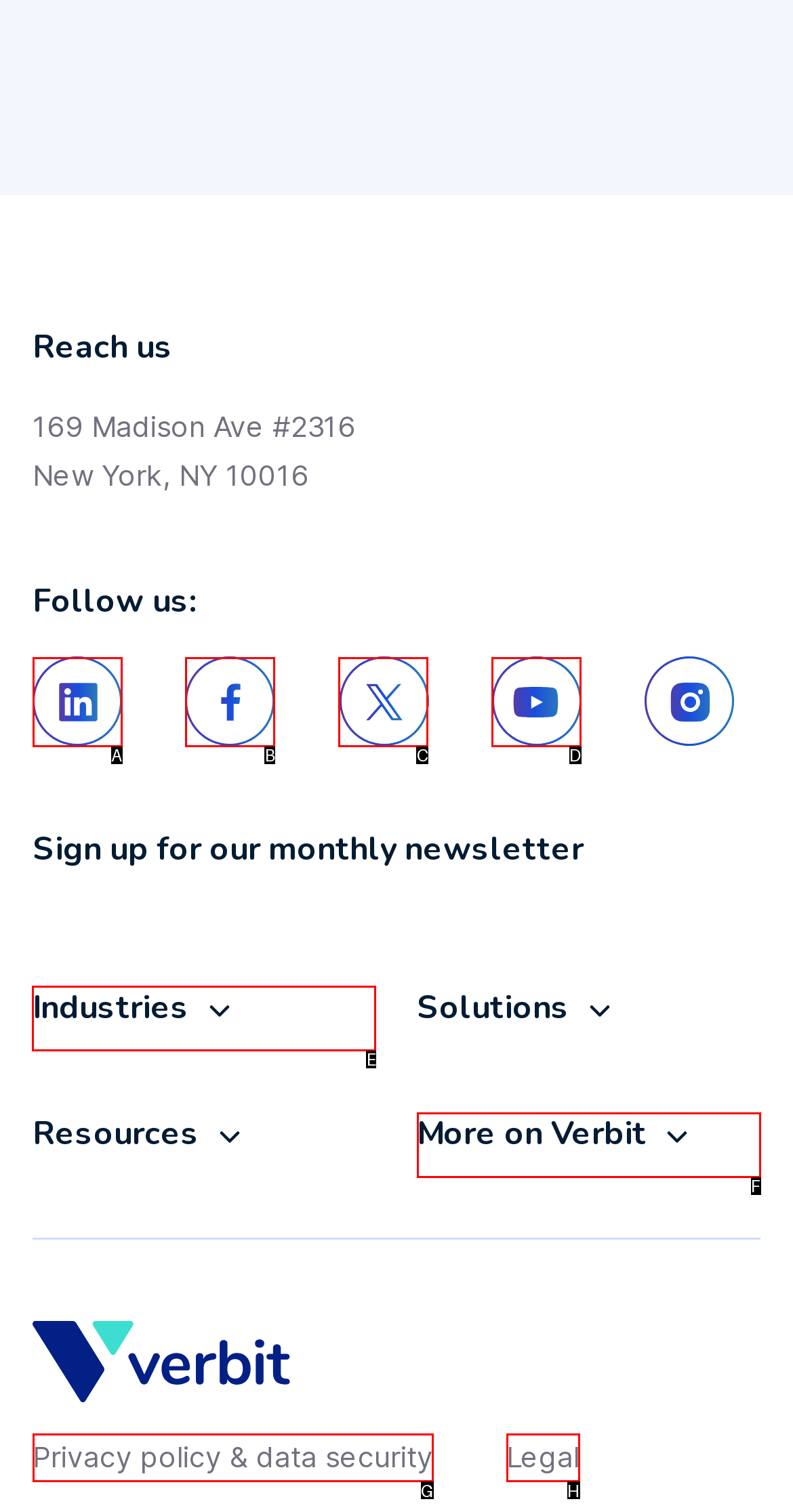Select the right option to accomplish this task: Explore Industries. Reply with the letter corresponding to the correct UI element.

E